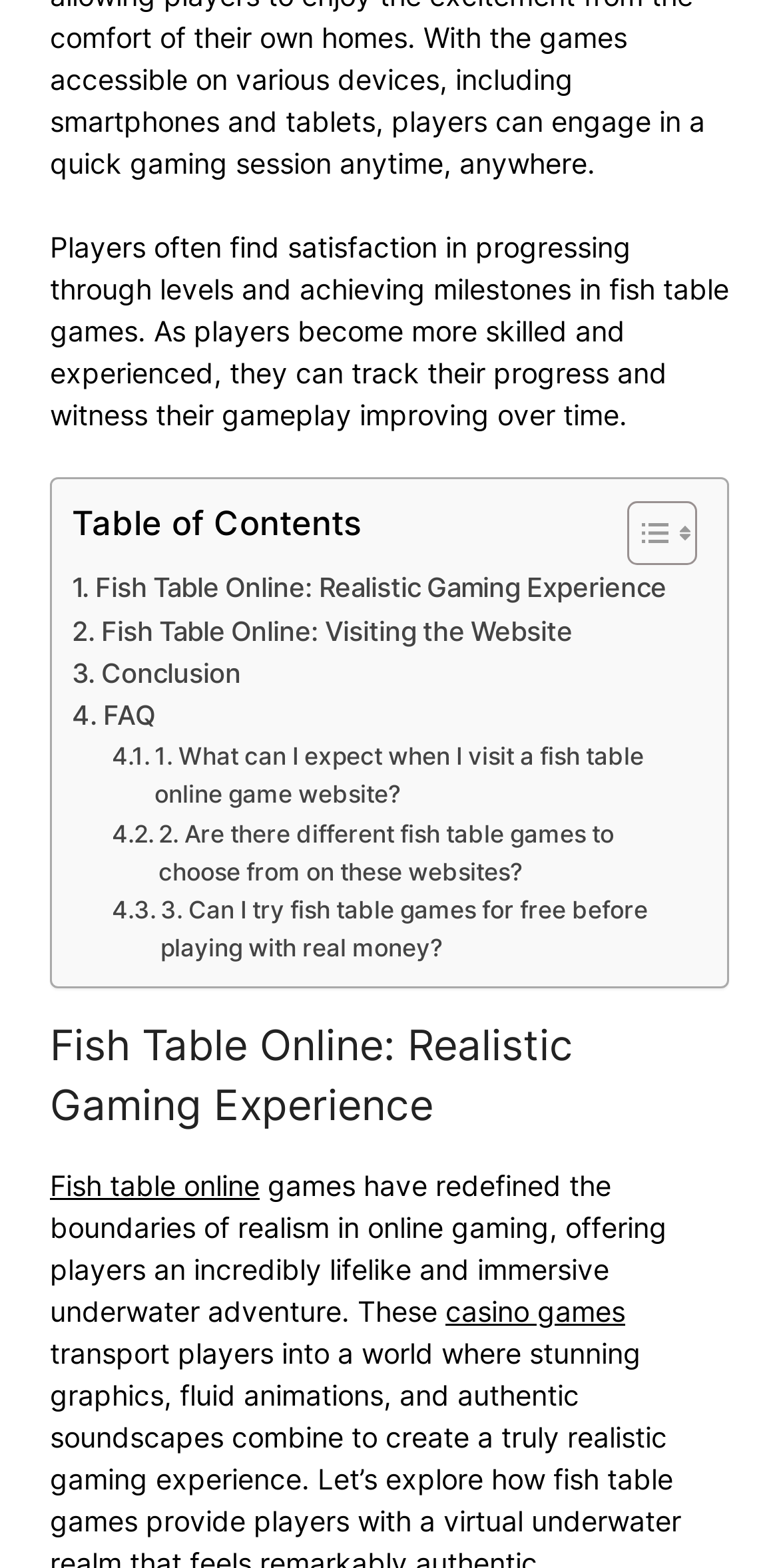Indicate the bounding box coordinates of the element that must be clicked to execute the instruction: "Visit Fish Table Online: Realistic Gaming Experience". The coordinates should be given as four float numbers between 0 and 1, i.e., [left, top, right, bottom].

[0.092, 0.362, 0.856, 0.389]